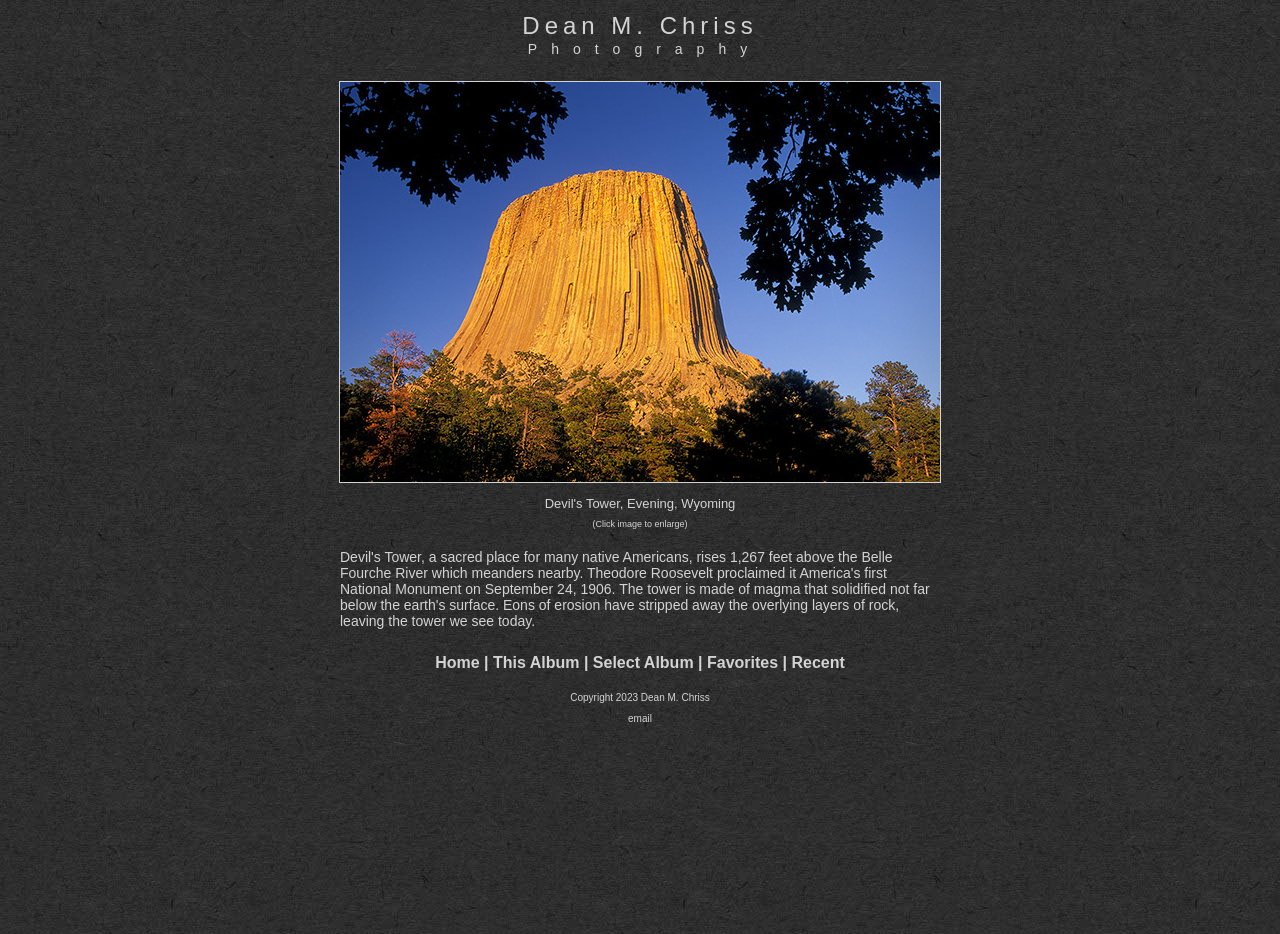Locate the primary headline on the webpage and provide its text.

Devil's Tower, Evening, Wyoming